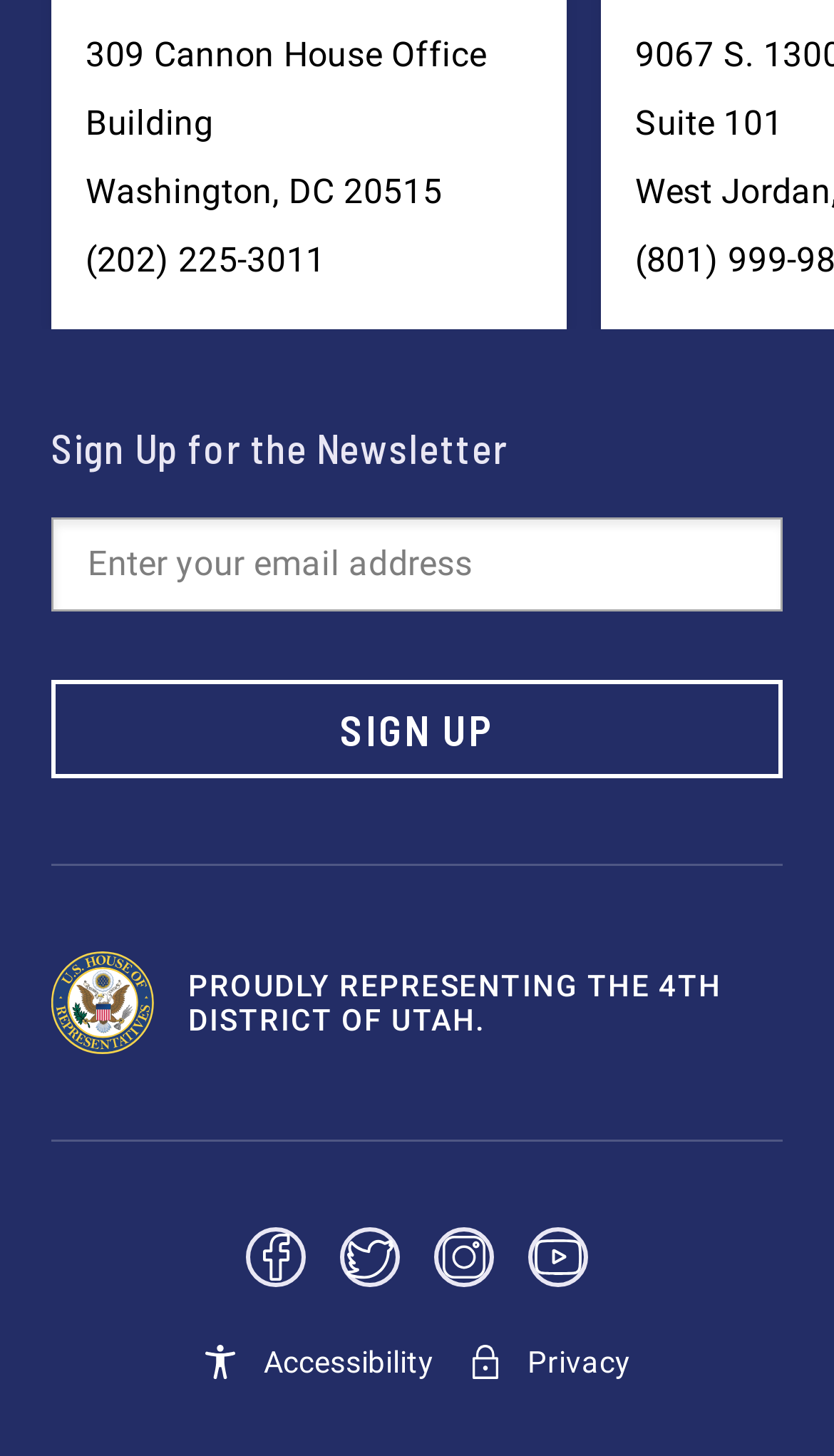Please provide a one-word or phrase answer to the question: 
How many links are available at the bottom of the page?

2